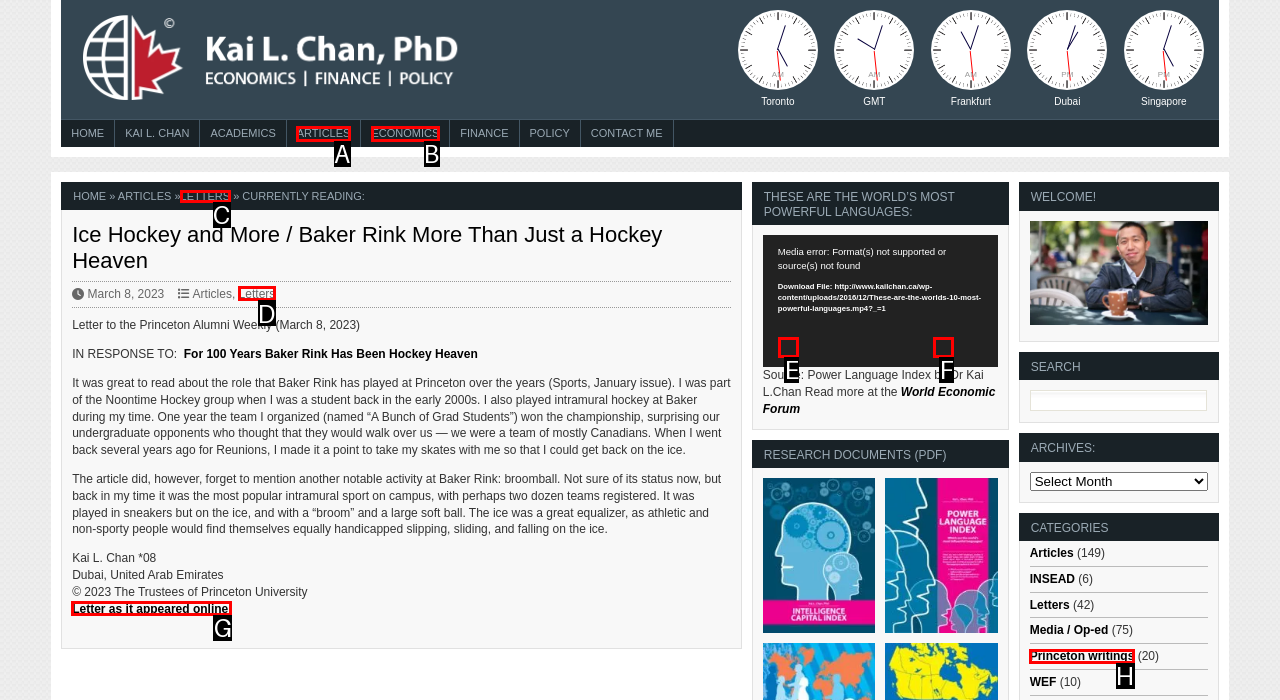Tell me which one HTML element you should click to complete the following task: Click on the 'Letter as it appeared online' link
Answer with the option's letter from the given choices directly.

G